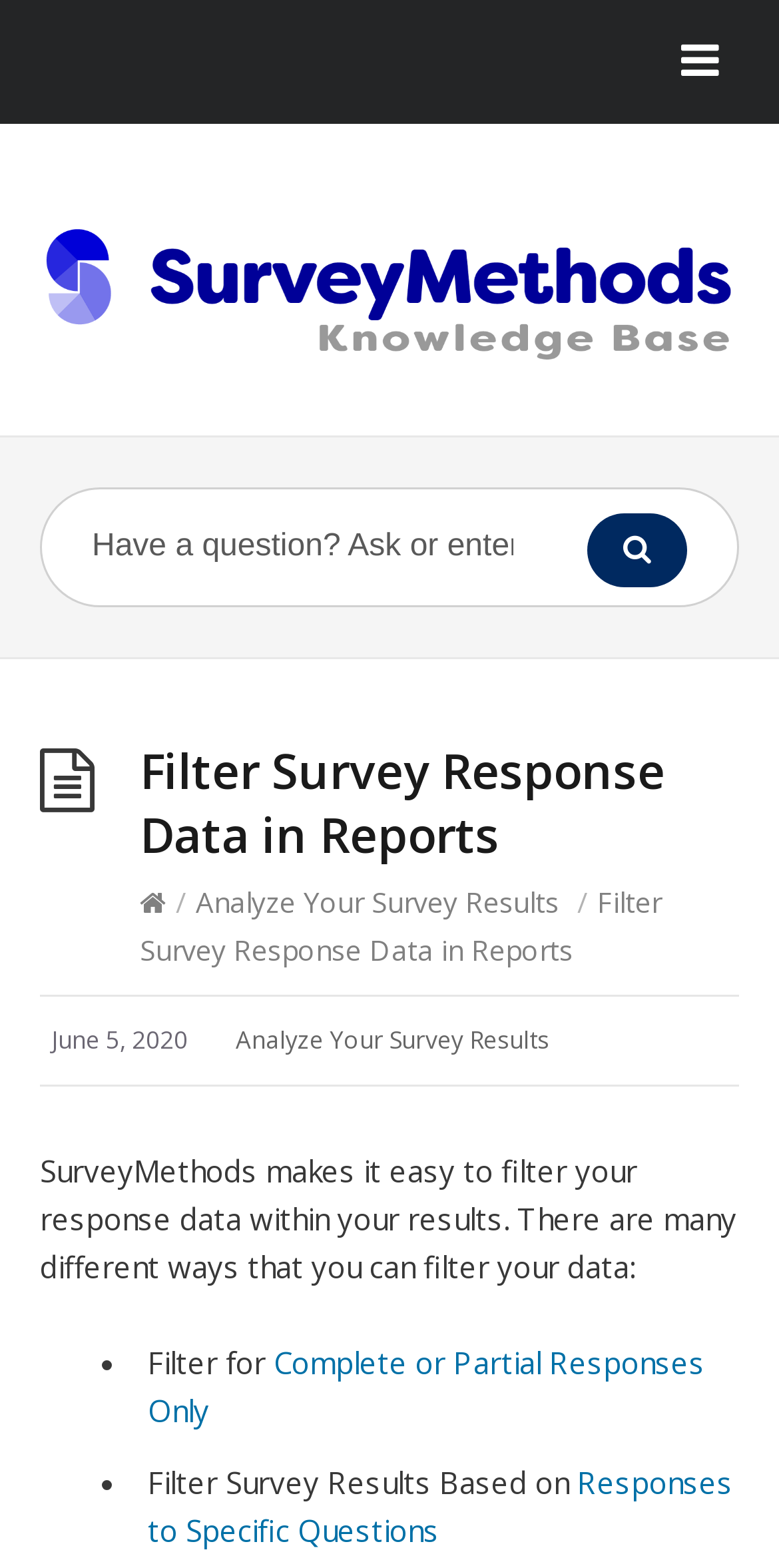Find the bounding box coordinates of the clickable element required to execute the following instruction: "Go to SurveyMethods Knowledge Base". Provide the coordinates as four float numbers between 0 and 1, i.e., [left, top, right, bottom].

[0.051, 0.143, 0.949, 0.234]